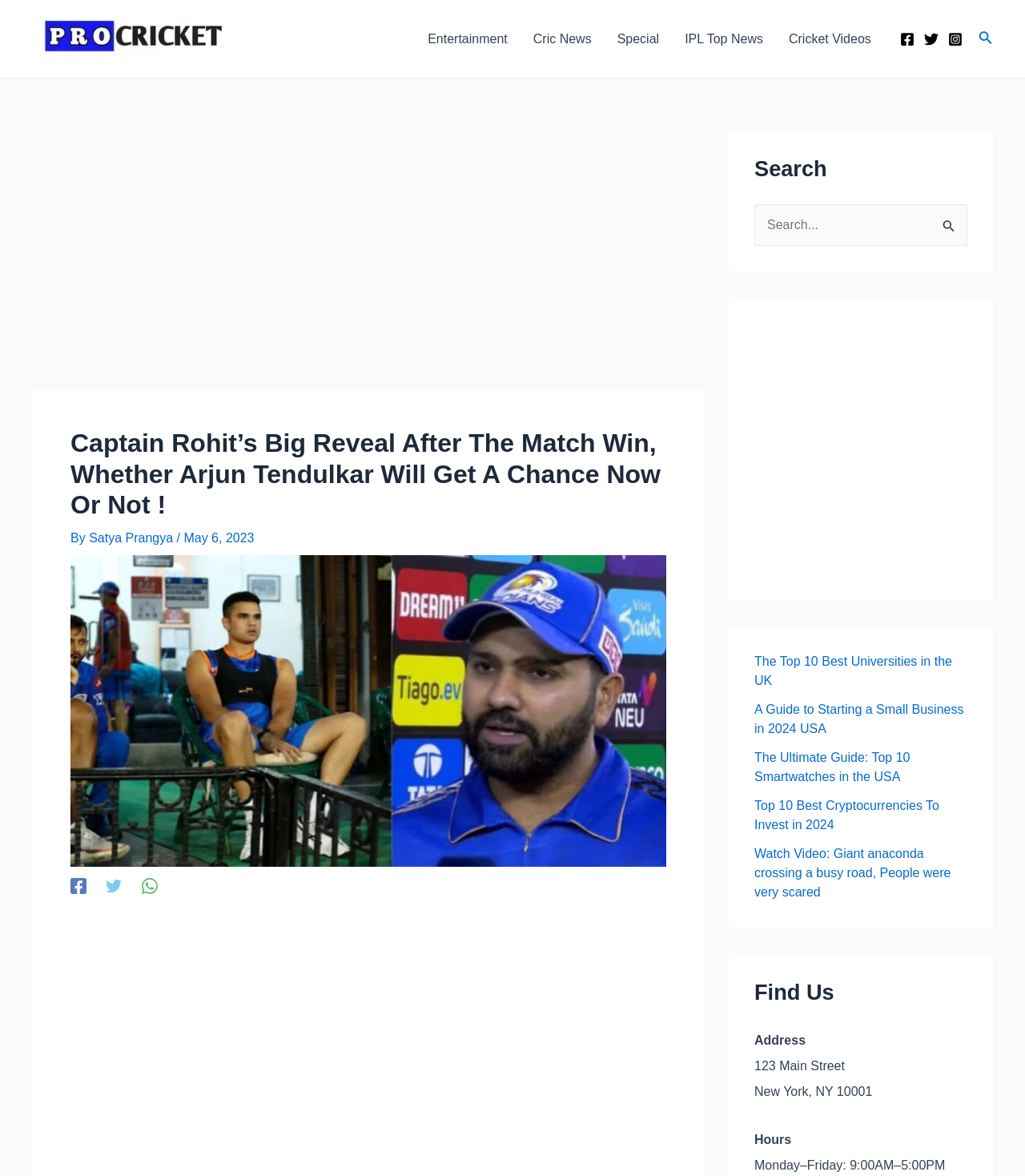What is the name of the cricket team led by Rohit Sharma?
Answer the question with a detailed explanation, including all necessary information.

The webpage mentions 'Rohit Sharma's Mumbai Indians' in the context of a cricket match, indicating that Rohit Sharma is the captain of the Mumbai Indians team.